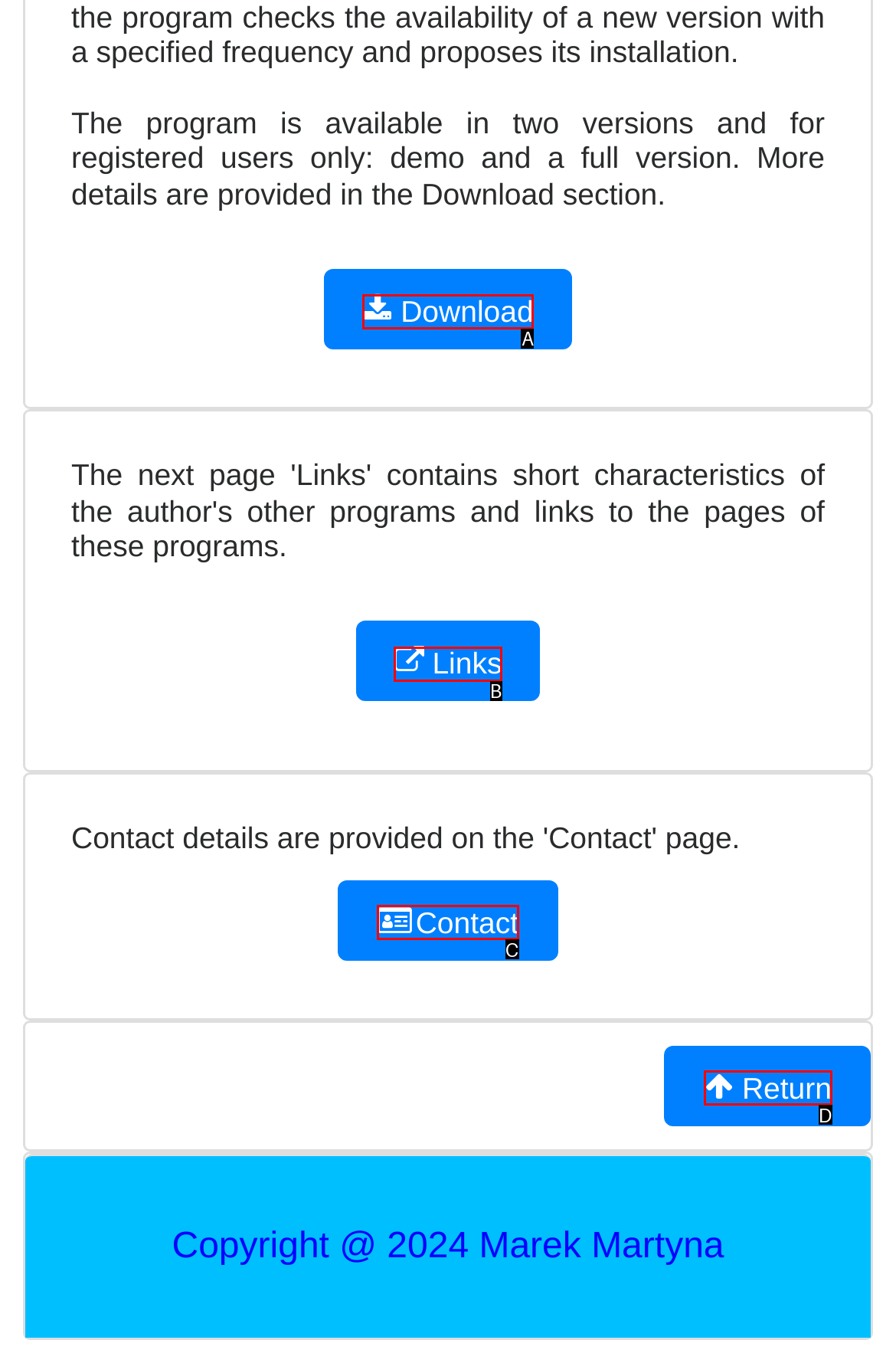Using the description: Download, find the HTML element that matches it. Answer with the letter of the chosen option.

A